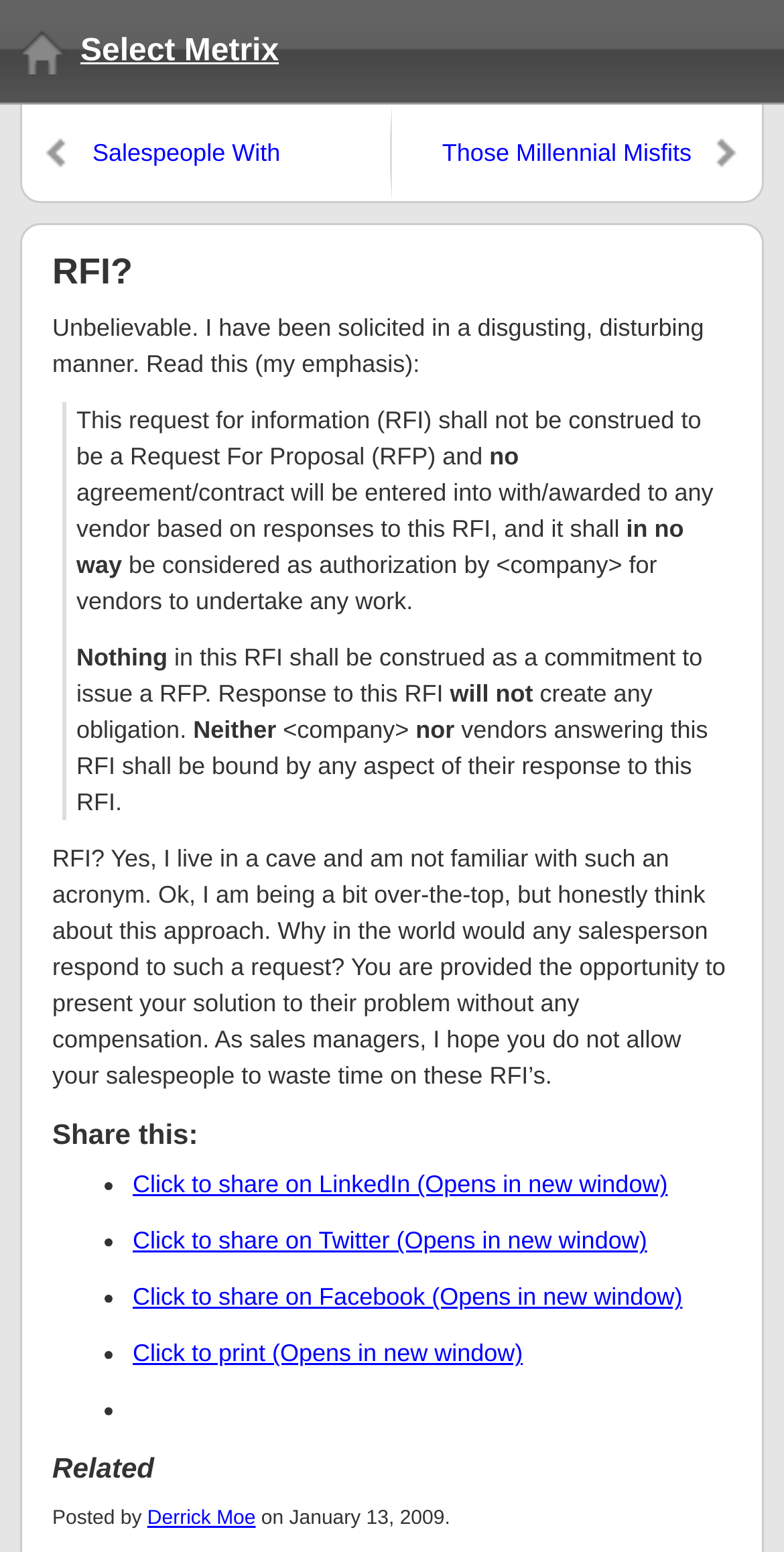Can you pinpoint the bounding box coordinates for the clickable element required for this instruction: "Click on 'Select Metrix'"? The coordinates should be four float numbers between 0 and 1, i.e., [left, top, right, bottom].

[0.0, 0.0, 1.0, 0.066]